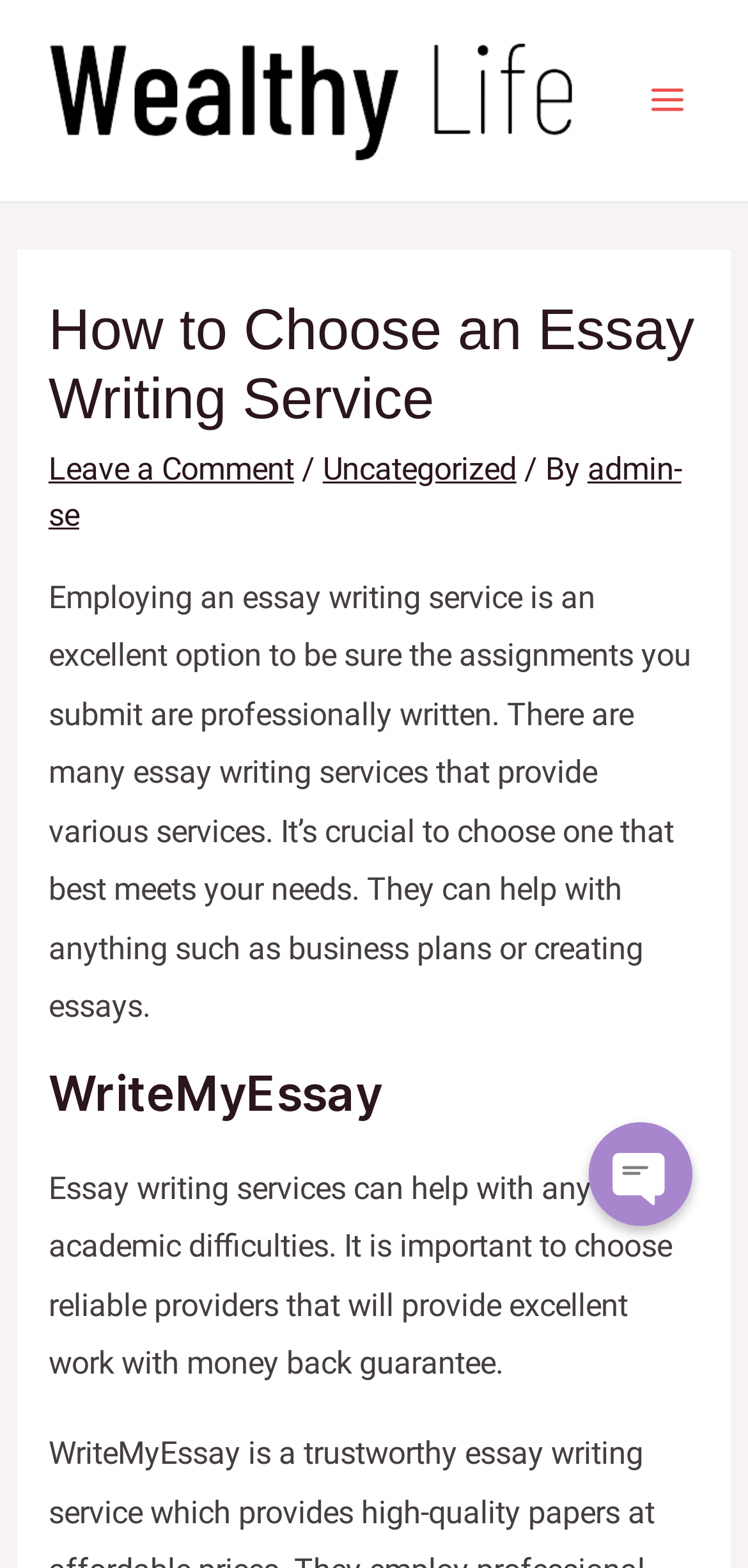What type of plans can essay writing services help with?
Please provide a single word or phrase based on the screenshot.

Business plans